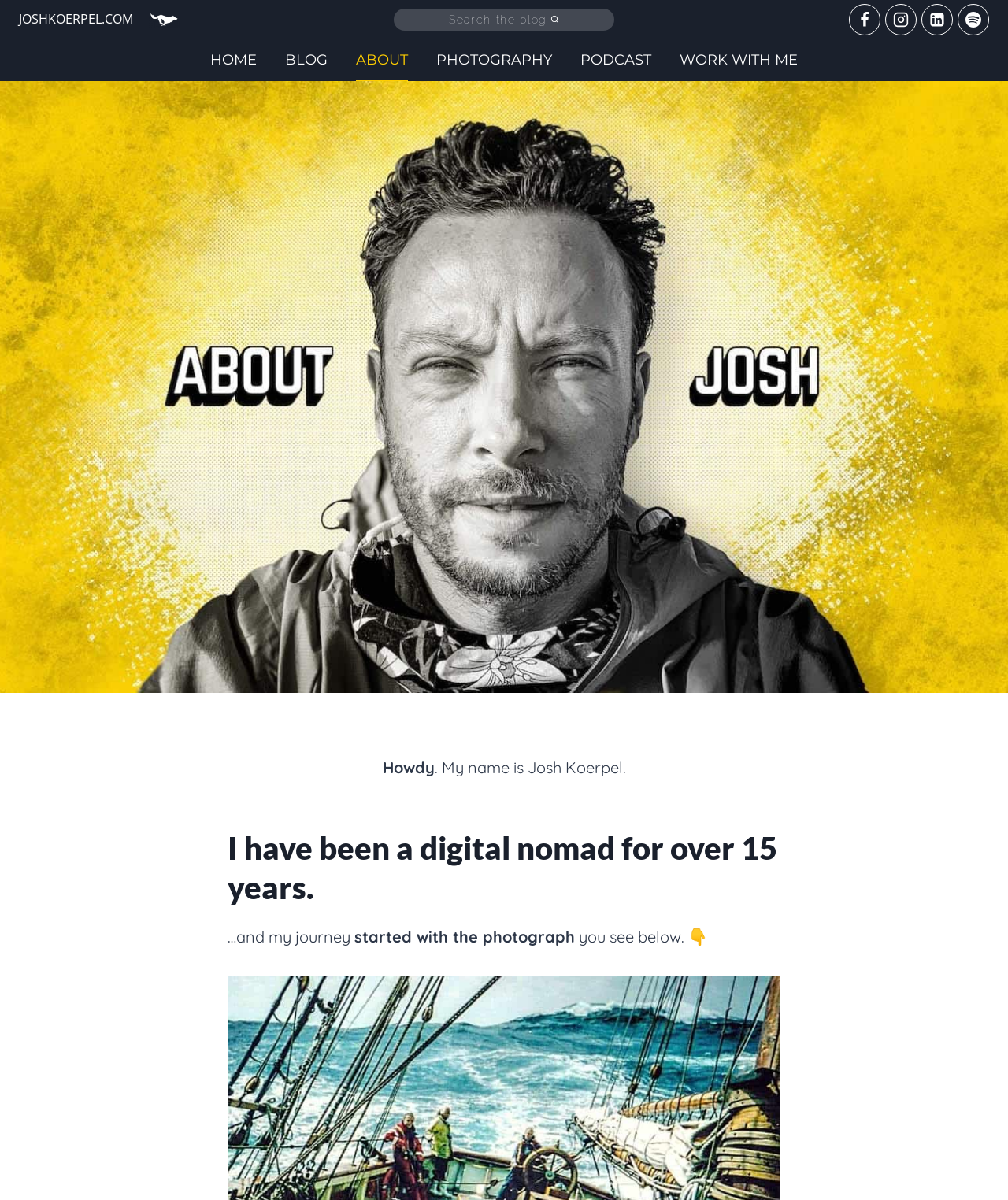Summarize the contents and layout of the webpage in detail.

This webpage is about Josh Koerpel, a digital nomad with over 15 years of experience. At the top left corner, there is a logo of "joshkoerpel.com" with a link to the website, accompanied by an image and the text "JOSHKOERPEL.COM". 

Below the logo, there is a search button labeled "View Search Form" with a description "Search the blog". On the top right corner, there are social media links to Facebook, Instagram, Linkedin, and Spotify, each represented by an image and a link.

The primary navigation menu is located below the search button, with links to "HOME", "BLOG", "ABOUT", "PHOTOGRAPHY", "PODCAST", and "WORK WITH ME". The "ABOUT" link is currently active, indicated by the presence of a heading that reads "I have been a digital nomad for over 15 years." 

Below the navigation menu, there is a brief introduction to Josh Koerpel, with a greeting "Howdy" followed by the text "My name is Josh Koerpel." The introduction continues with a description of his journey as a digital nomad, mentioning that it started with photography, which is shown below.

At the bottom right corner of the page, there is a "Scroll to top" button.